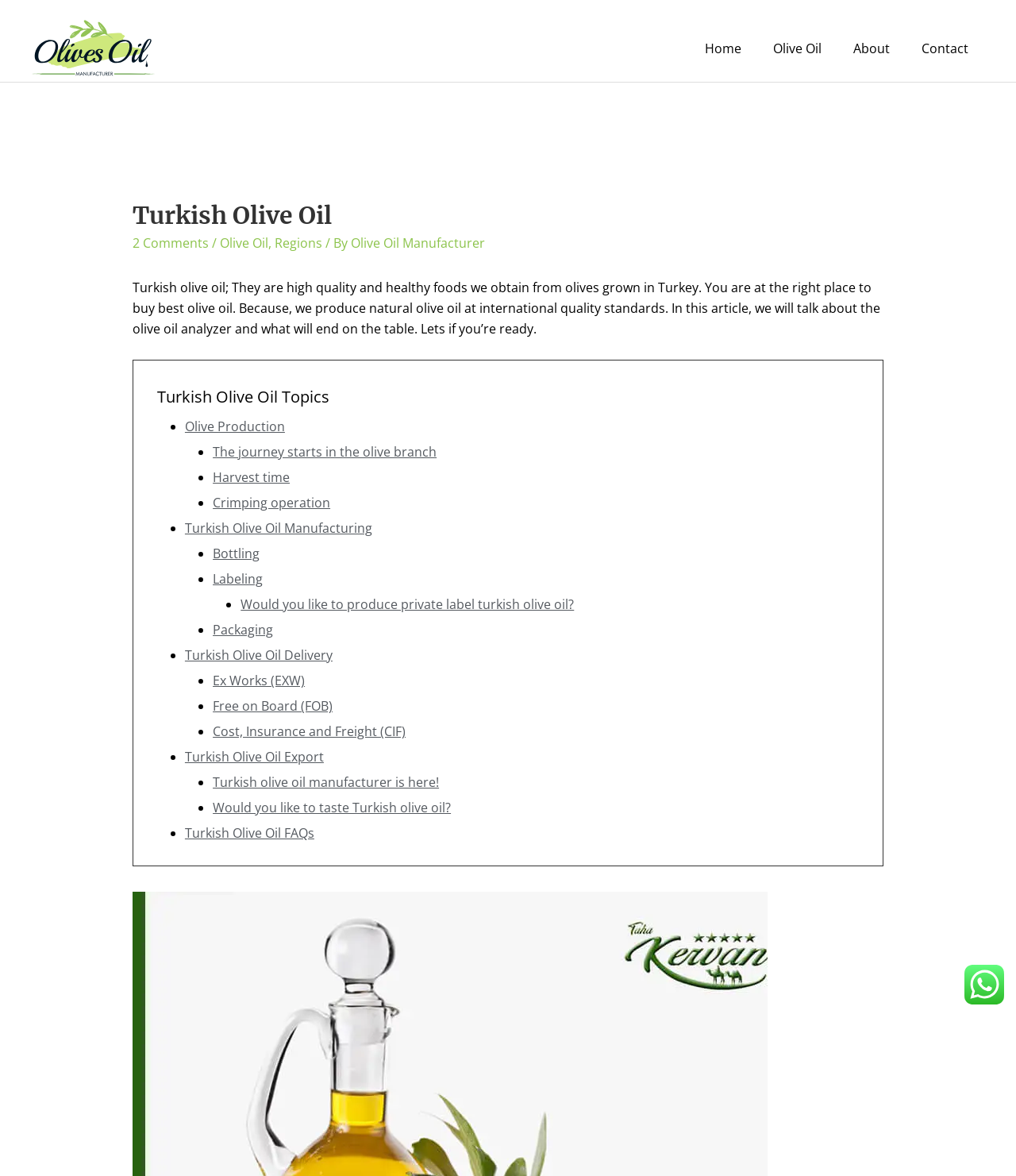Show the bounding box coordinates of the region that should be clicked to follow the instruction: "Click on the 'Home' link."

[0.678, 0.018, 0.745, 0.065]